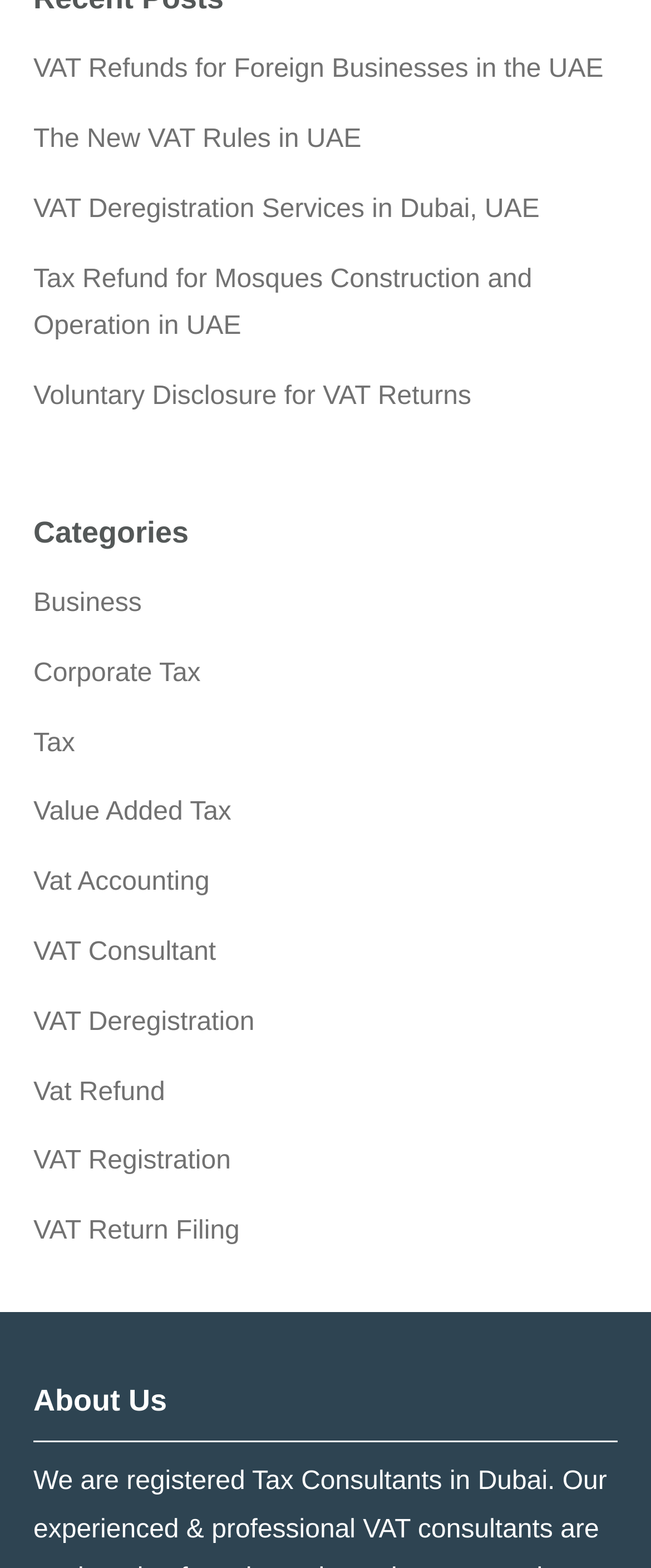Give a one-word or one-phrase response to the question:
What is the last link on the webpage?

VAT Return Filing